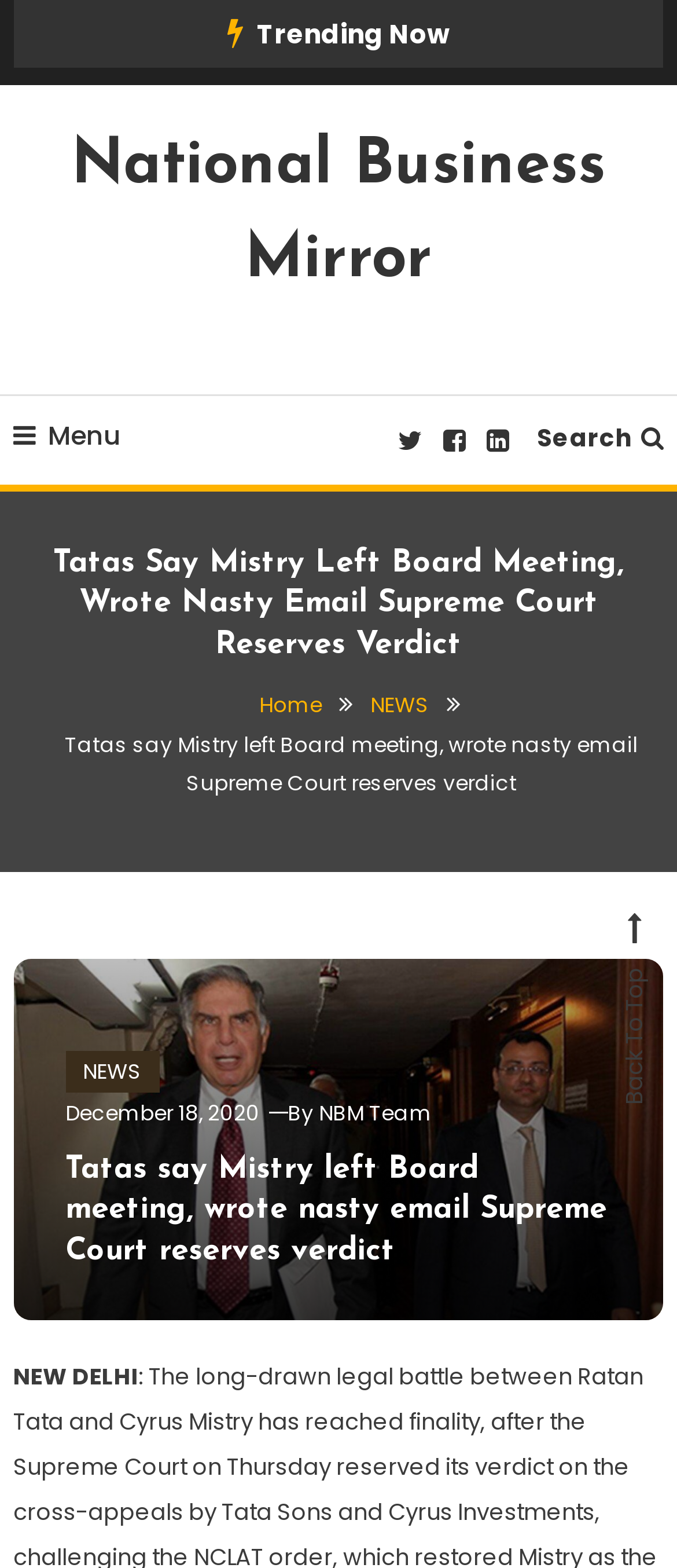Kindly respond to the following question with a single word or a brief phrase: 
What is the date of the news article?

December 18, 2020